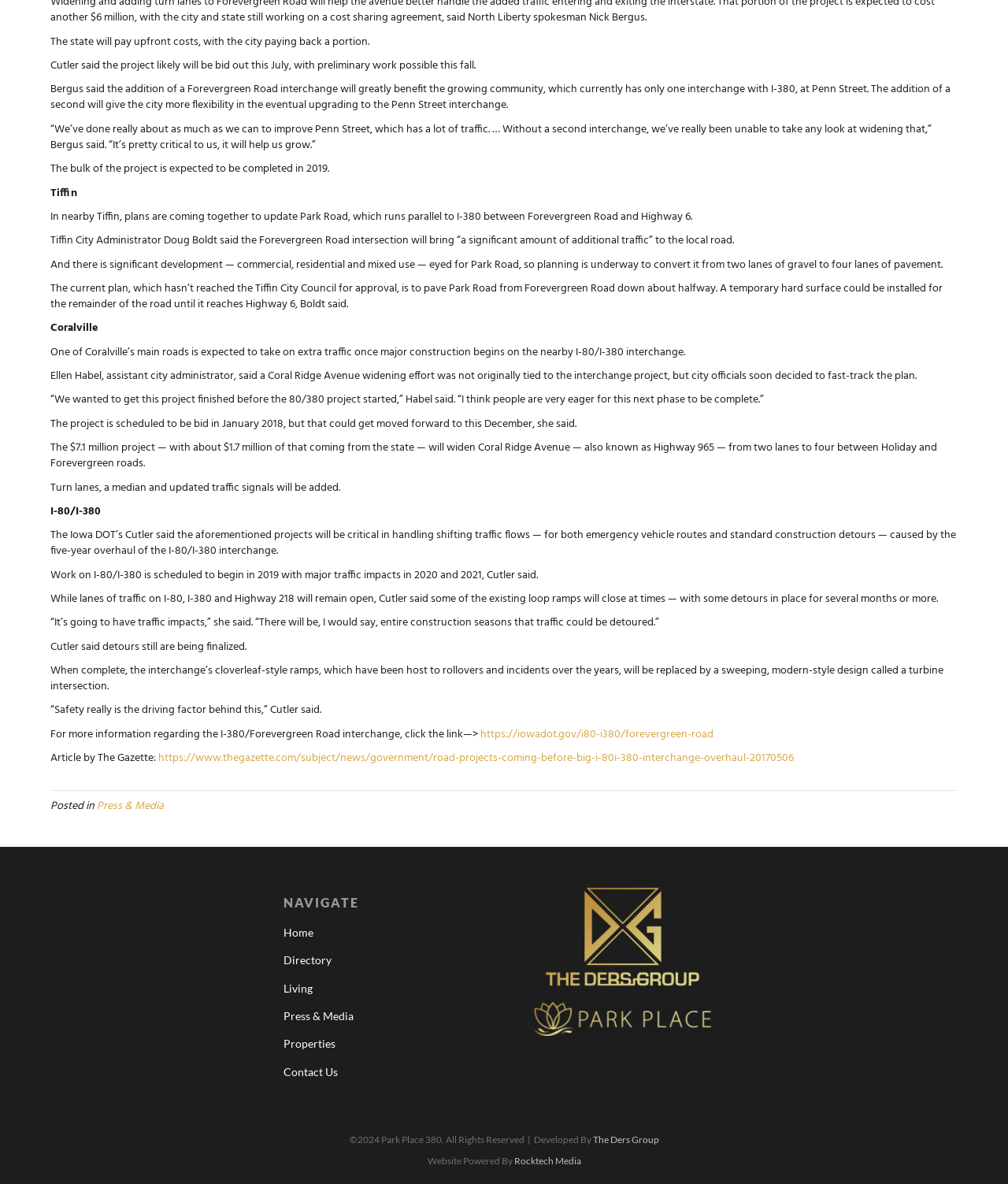Provide the bounding box coordinates of the HTML element described by the text: "alt="ders-logo-sm" title="ders-logo-sm"".

[0.539, 0.783, 0.695, 0.798]